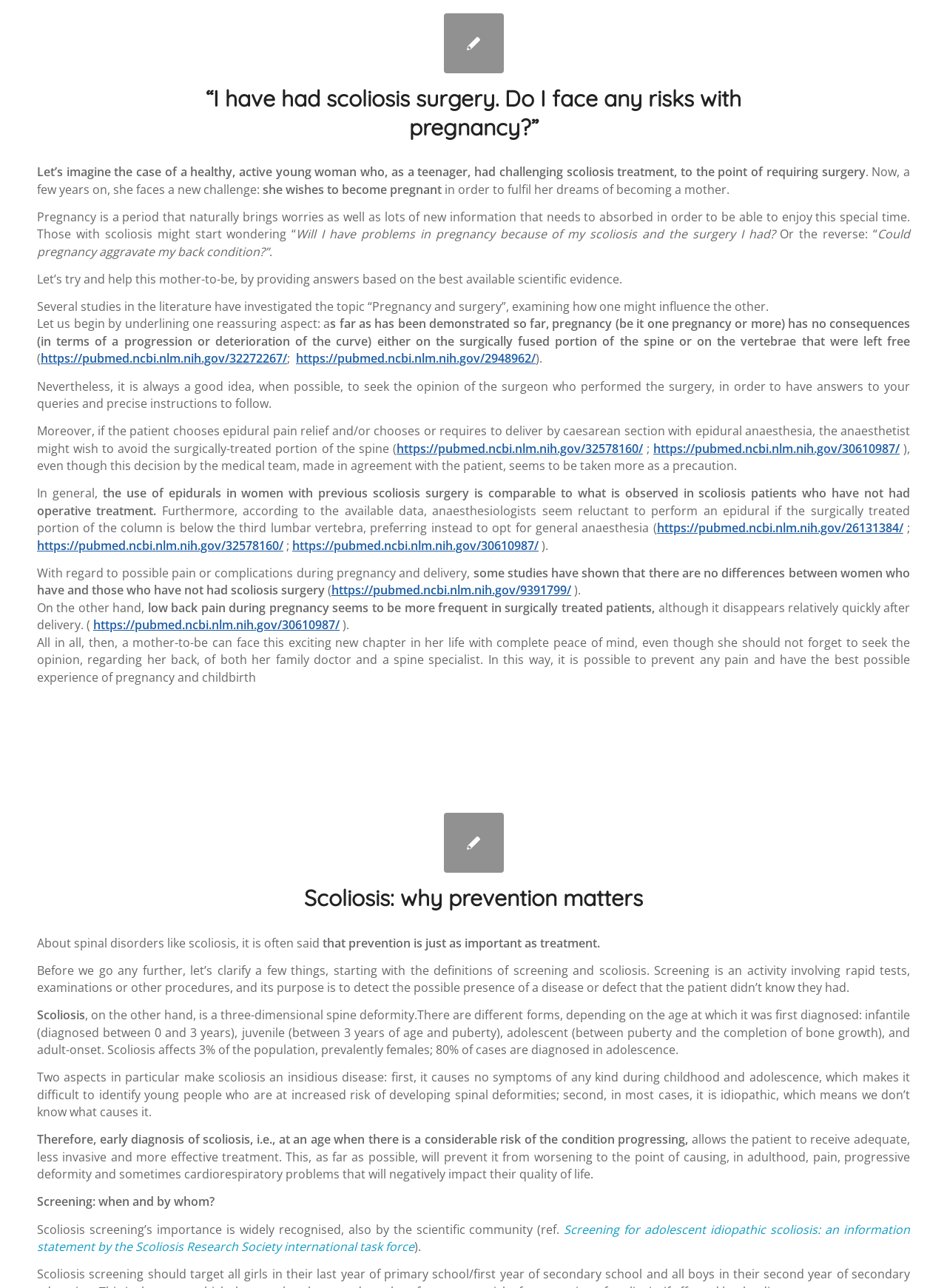Provide a brief response using a word or short phrase to this question:
What percentage of the population is affected by scoliosis?

3%